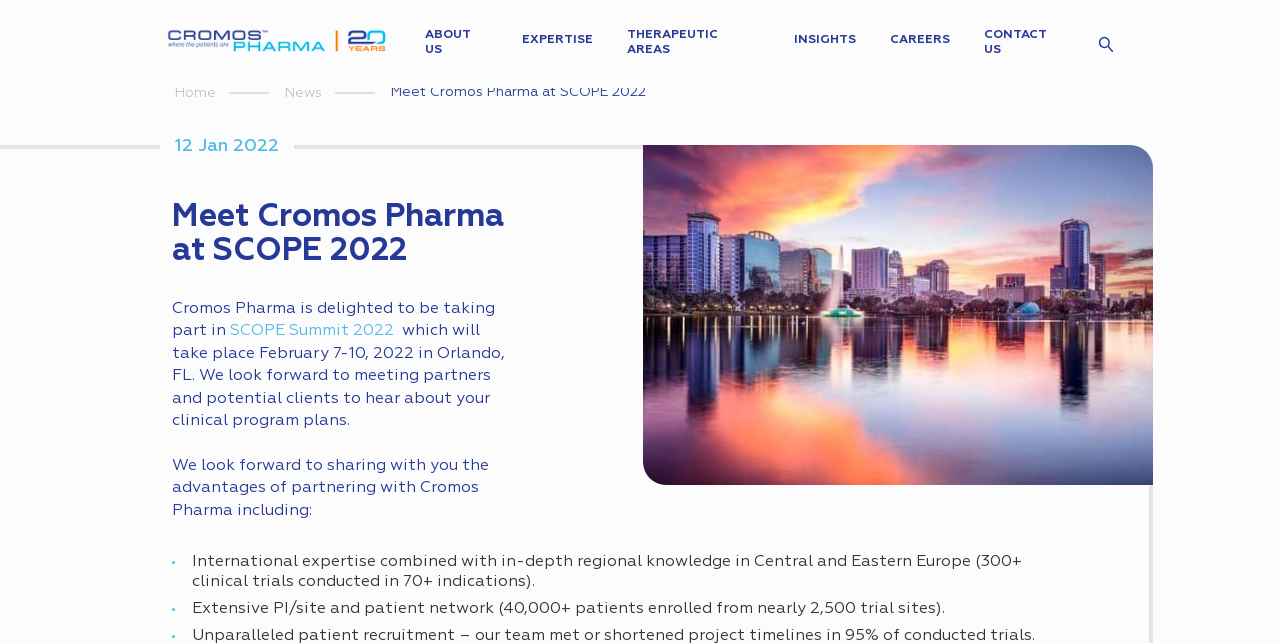Identify the bounding box coordinates for the UI element mentioned here: "Insights". Provide the coordinates as four float values between 0 and 1, i.e., [left, top, right, bottom].

[0.621, 0.051, 0.669, 0.075]